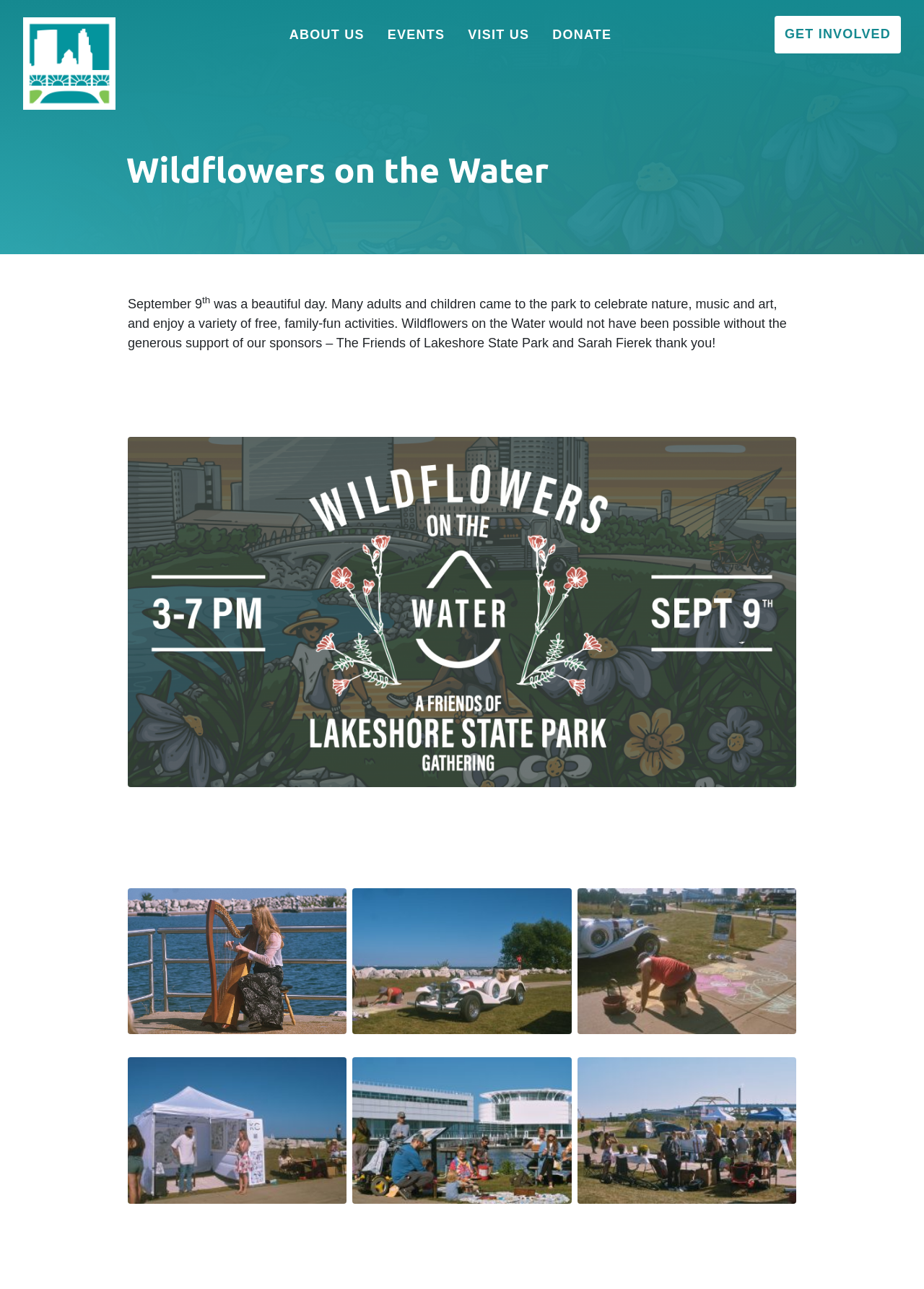Using the information in the image, give a comprehensive answer to the question: 
What are the main sections of the webpage?

The main sections of the webpage can be identified by the links at the top of the webpage, which include 'ABOUT US', 'EVENTS', 'VISIT US', 'DONATE', and 'GET INVOLVED'. These links likely lead to different sections of the webpage or the website.